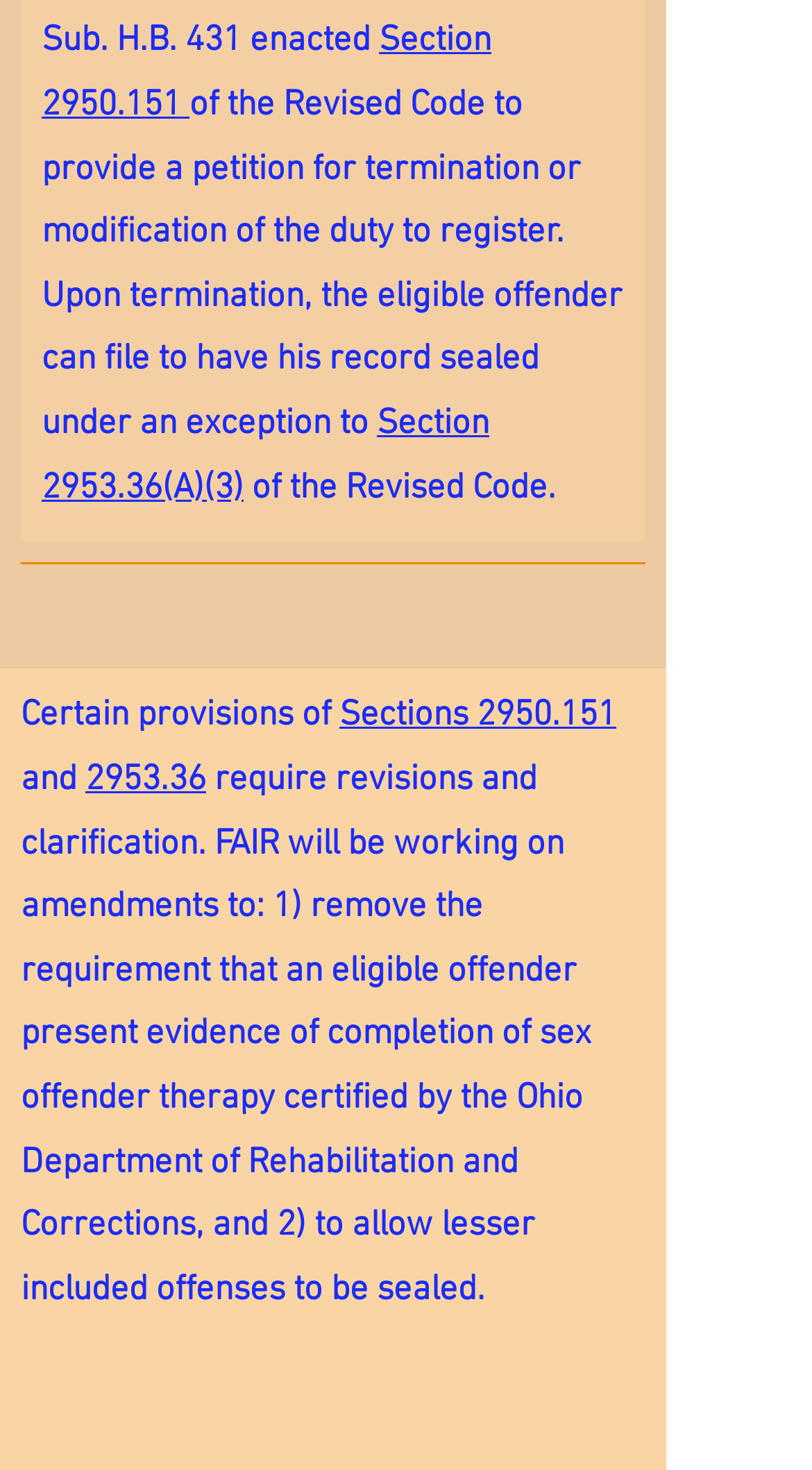What is required for an eligible offender to have his record sealed?
Based on the image, answer the question in a detailed manner.

The text states that upon termination, the eligible offender can file to have his record sealed under an exception to Section 2953.36(A)(3) of the Revised Code.